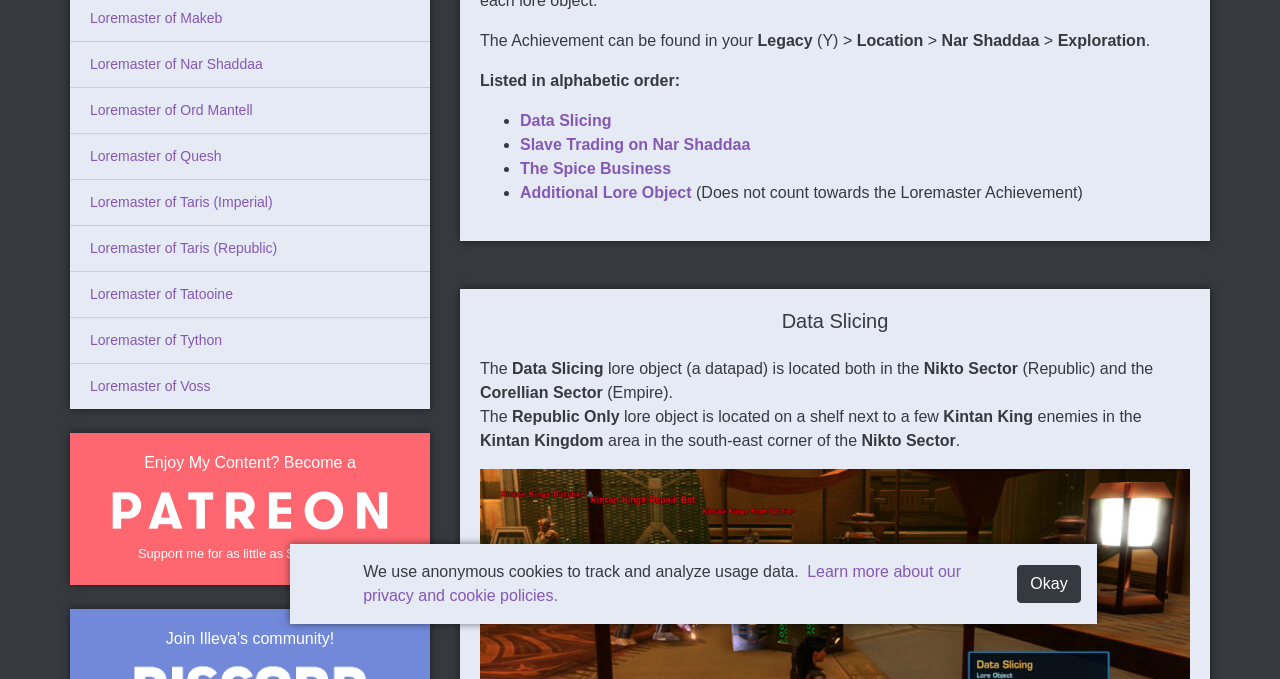Given the element description: "Okay", predict the bounding box coordinates of this UI element. The coordinates must be four float numbers between 0 and 1, given as [left, top, right, bottom].

[0.795, 0.832, 0.844, 0.888]